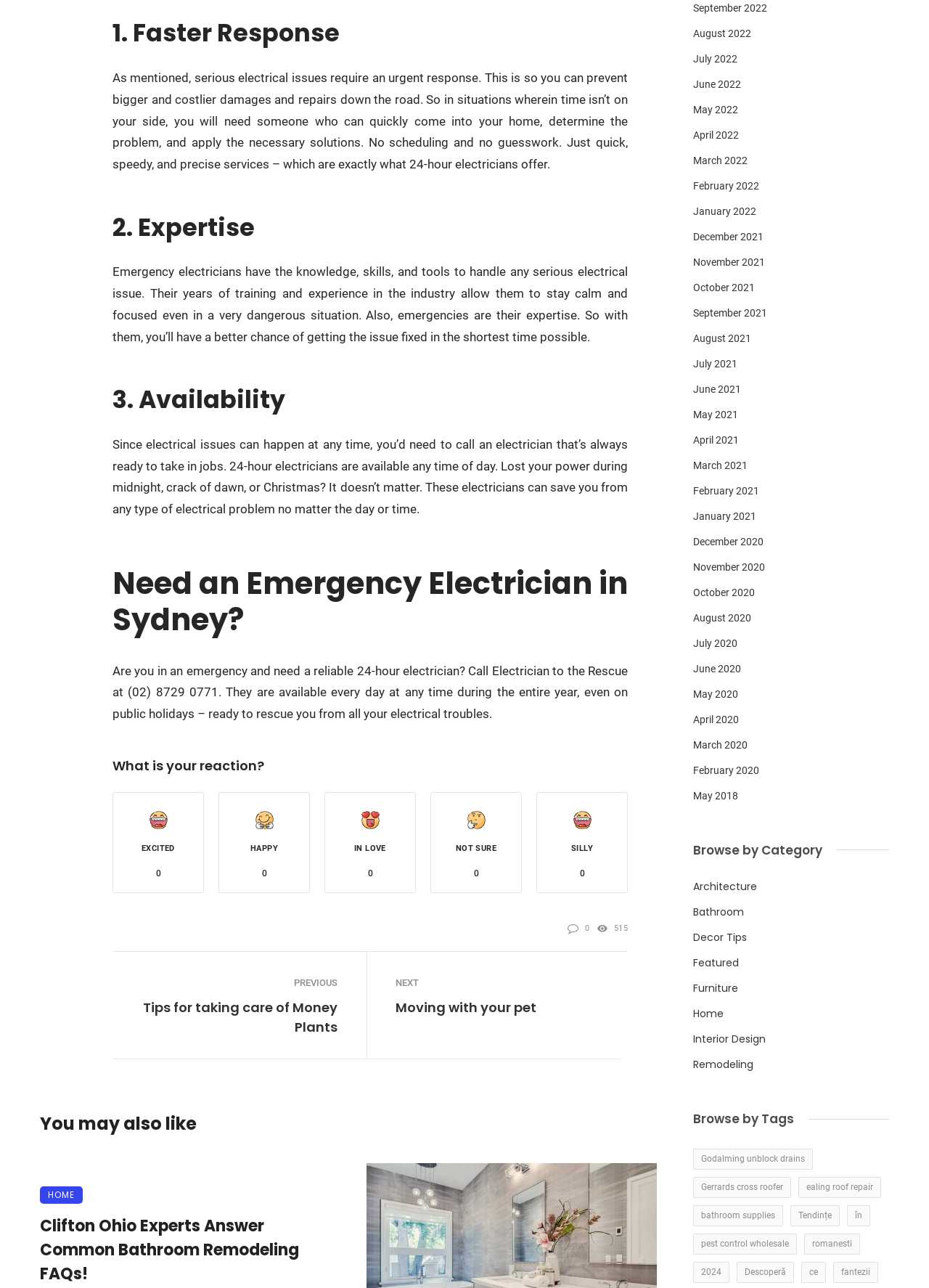Refer to the element description Tendințe and identify the corresponding bounding box in the screenshot. Format the coordinates as (top-left x, top-left y, bottom-right x, bottom-right y) with values in the range of 0 to 1.

[0.851, 0.936, 0.904, 0.952]